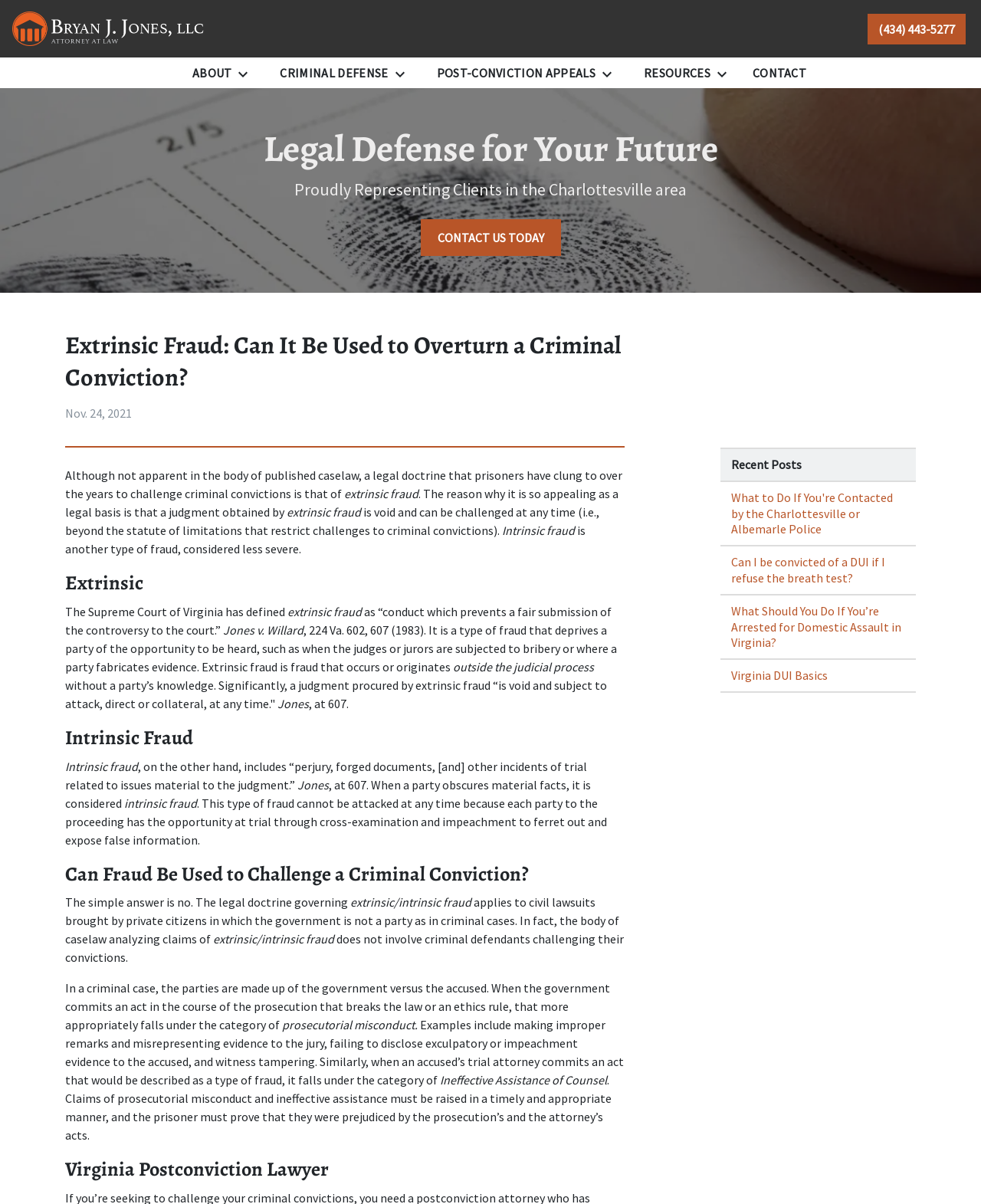Please answer the following question using a single word or phrase: 
What is the phone number to call the attorney?

(434) 443-5277